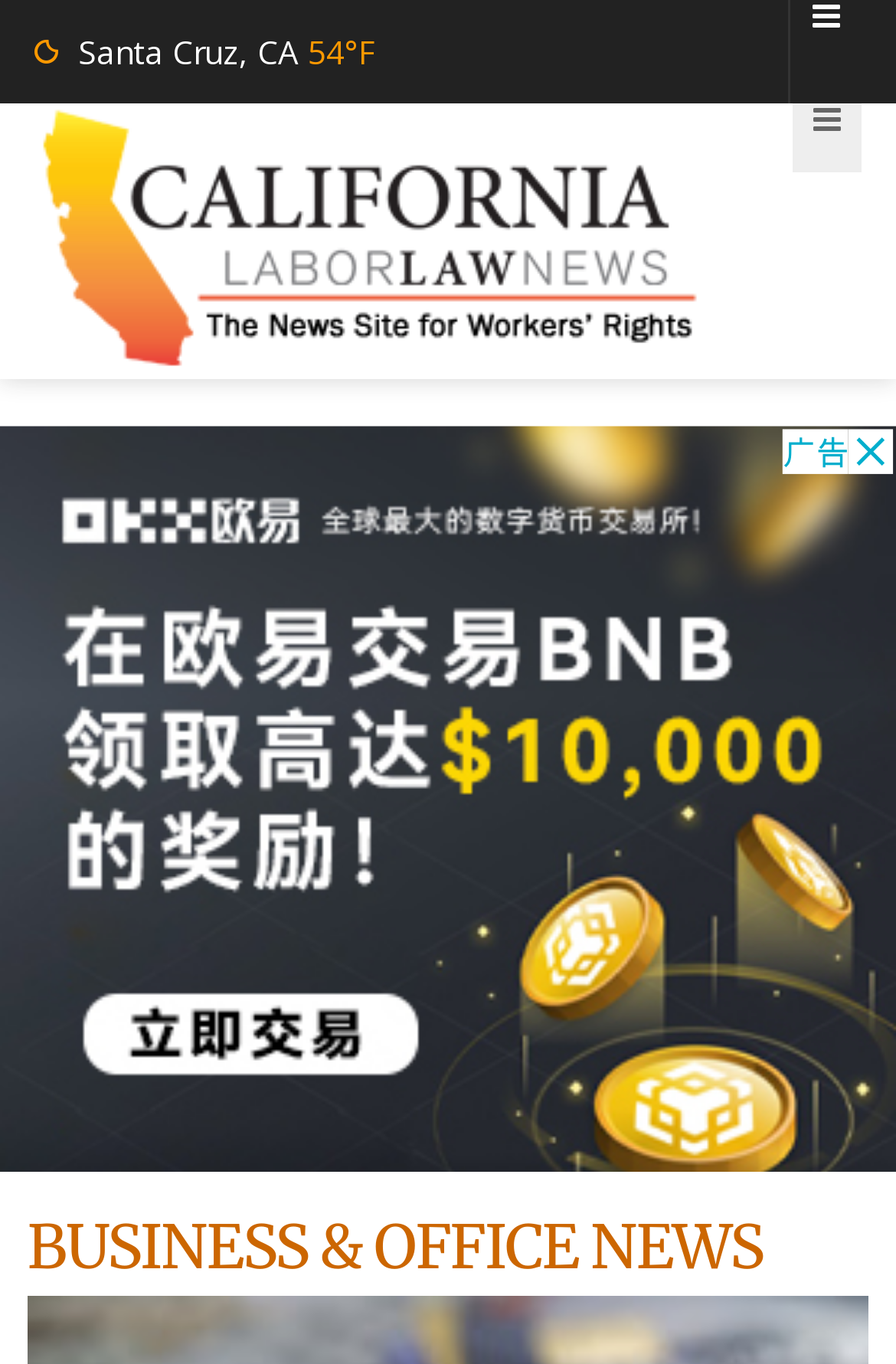Provide a single word or phrase answer to the question: 
What is the current temperature in Santa Cruz?

54°F